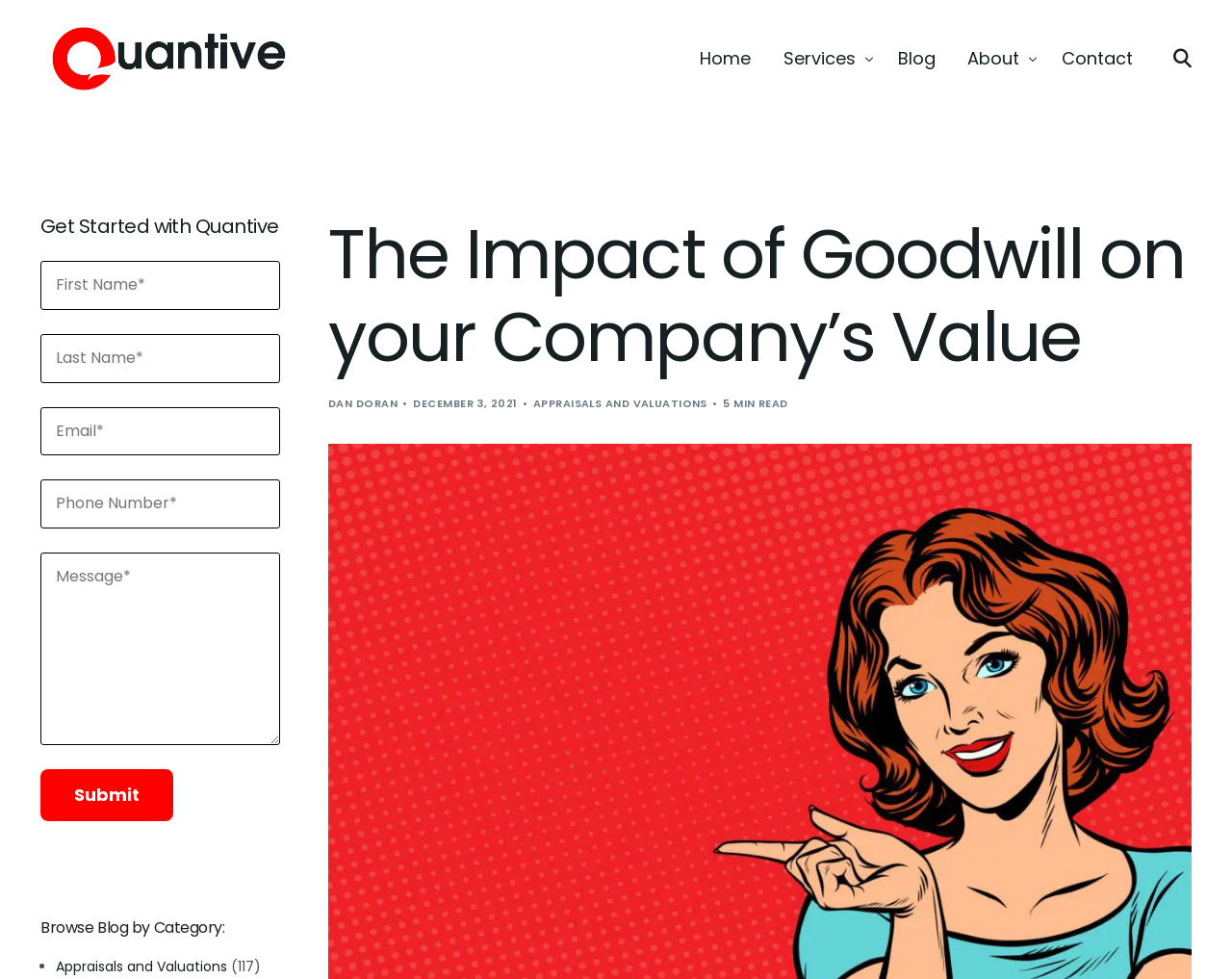Answer briefly with one word or phrase:
What is the company name of the website?

Quantive